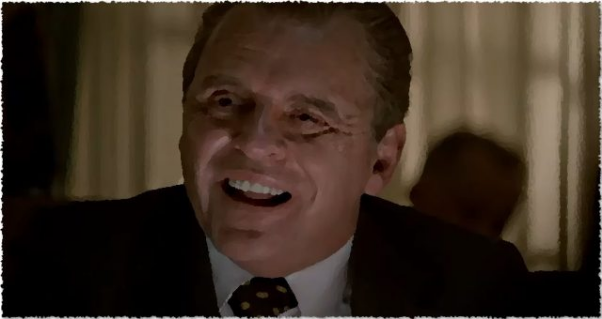Elaborate on the contents of the image in a comprehensive manner.

This image features a scene from Oliver Stone's film "Nixon" (1995), depicting a close-up of a character, likely Richard Nixon, portrayed by Anthony Hopkins. The character is shown smiling warmly, which contrasts with the complex and often tumultuous political landscape depicted in the film. The background is softly blurred, hinting at a dimly lit environment, possibly during a meeting or gathering. The scene captures a moment of levity amidst the serious themes explored in the film, reflecting Nixon’s personality and the intricate dynamics of his leadership. This still illustrates the film's attempt to delve into the complexities of historical figures, offering a blend of intrigue and character depth.